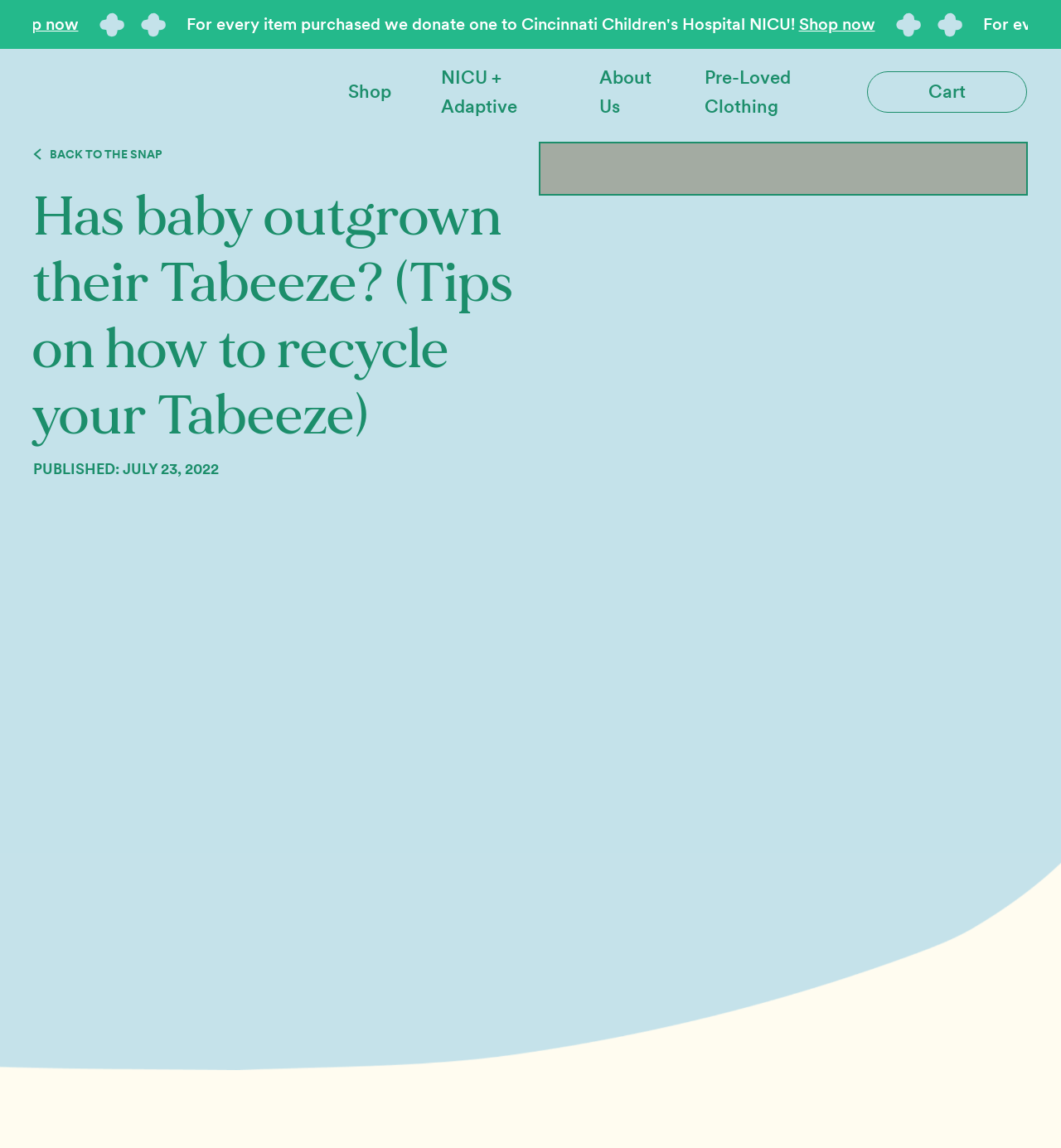Review the image closely and give a comprehensive answer to the question: What is the position of the 'Cart' link?

I determined the position of the 'Cart' link by looking at its bounding box coordinates [0.809, 0.043, 0.977, 0.117] and understood that it is located at the top right of the page.